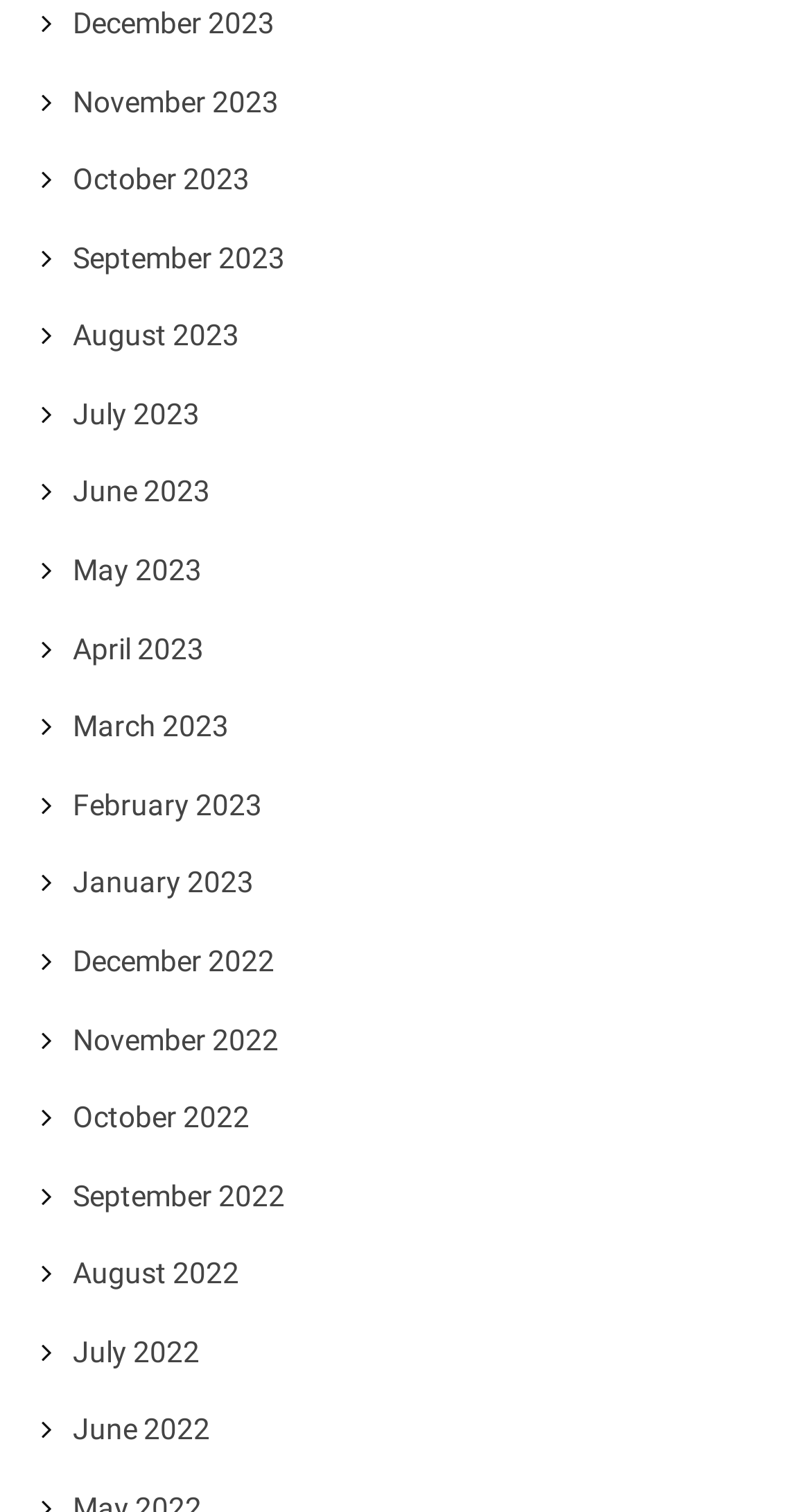Determine the bounding box coordinates of the clickable region to follow the instruction: "Access June 2022".

[0.09, 0.935, 0.259, 0.957]